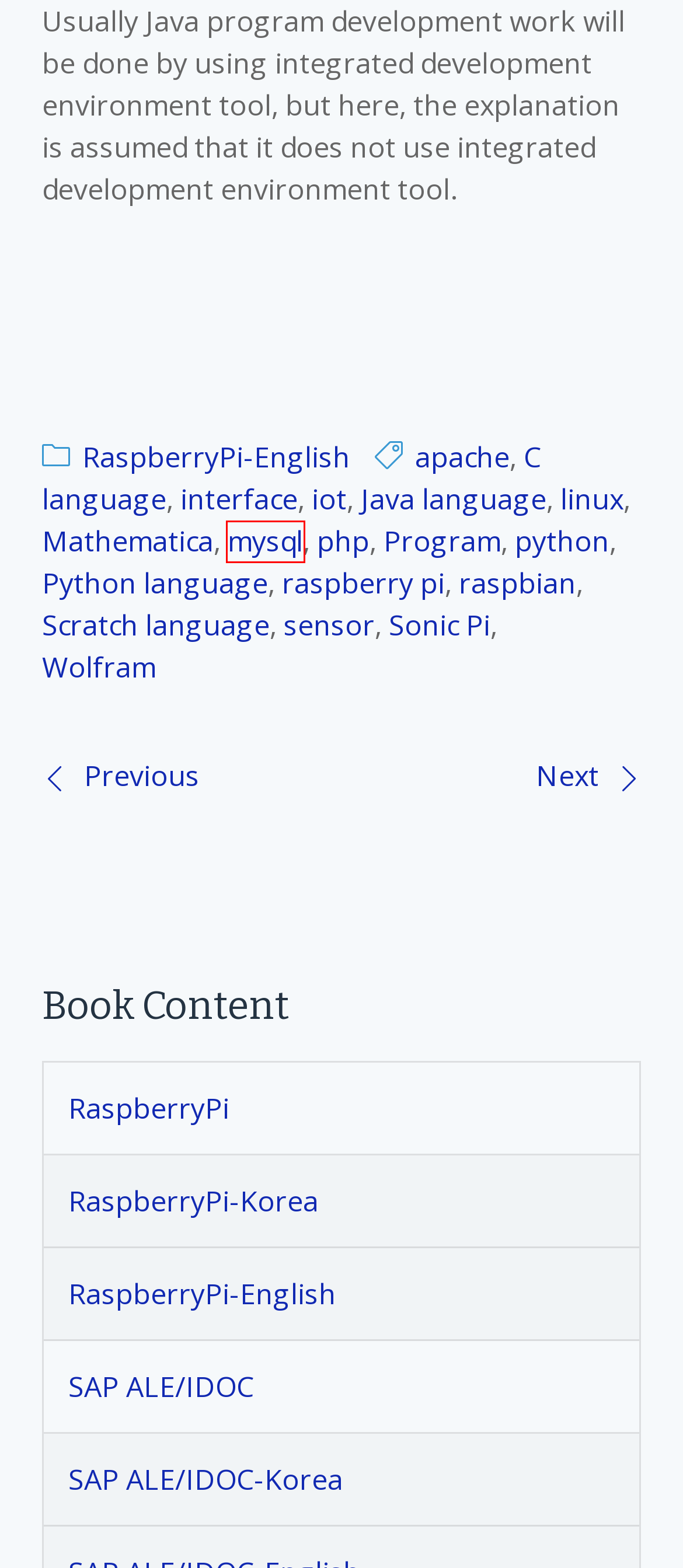Observe the provided screenshot of a webpage that has a red rectangle bounding box. Determine the webpage description that best matches the new webpage after clicking the element inside the red bounding box. Here are the candidates:
A. C language – WeOmega – Publishing
B. apache – WeOmega – Publishing
C. Java language – WeOmega – Publishing
D. Raspberry Pi_Eng_23.6.3 Saving, Compiling and Running C language Program – WeOmega – Publishing
E. Scratch language – WeOmega – Publishing
F. Raspberry Pi_Eng_23.7.2 Checking the Current version of Java language – WeOmega – Publishing
G. raspberry pi – WeOmega – Publishing
H. mysql – WeOmega – Publishing

H